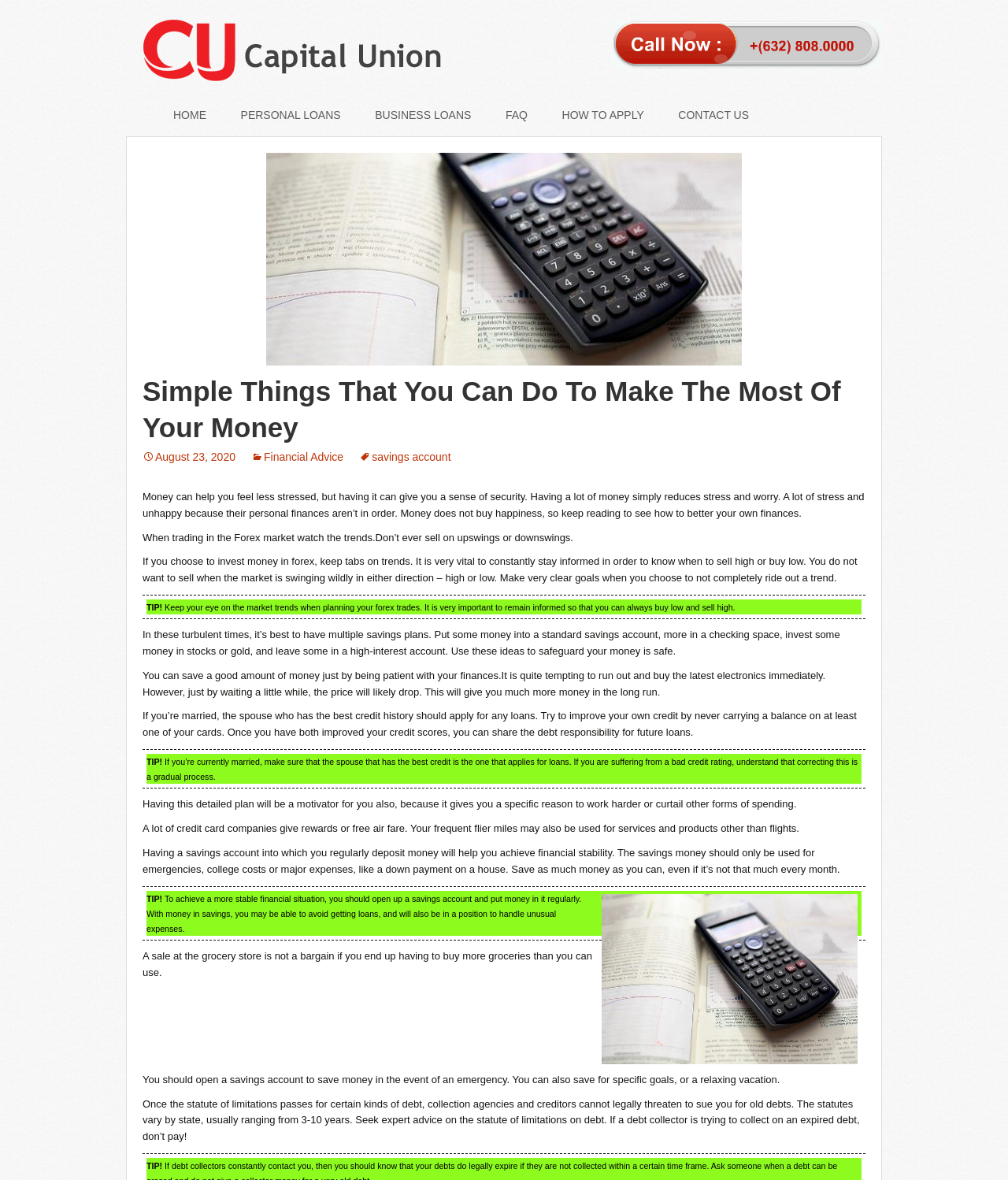What can frequent flier miles be used for?
Look at the screenshot and respond with one word or a short phrase.

Services and products other than flights